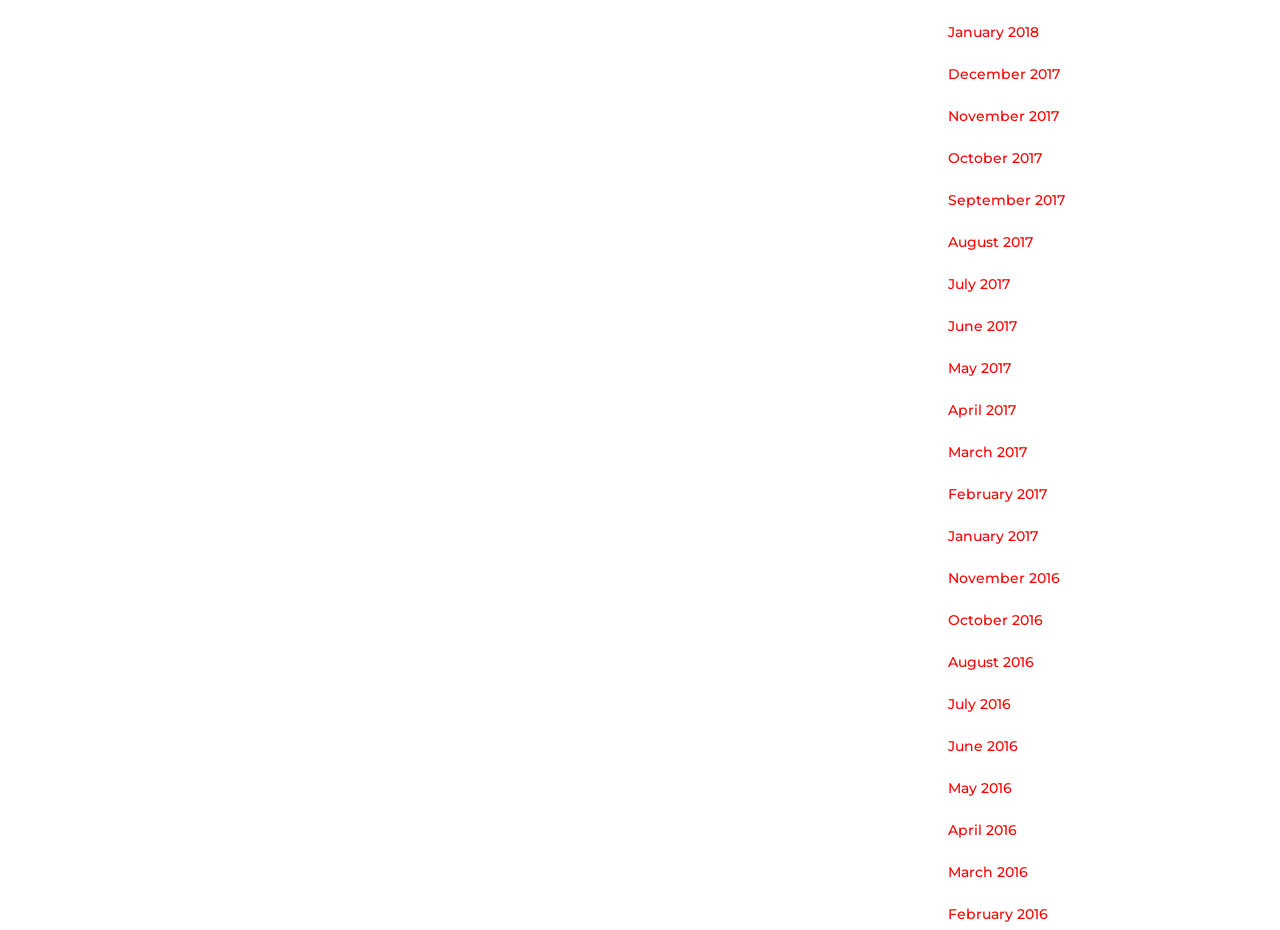What is the earliest month listed?
Look at the image and construct a detailed response to the question.

By examining the list of links, I found that the earliest month listed is February 2016, which is located at the bottom of the list.